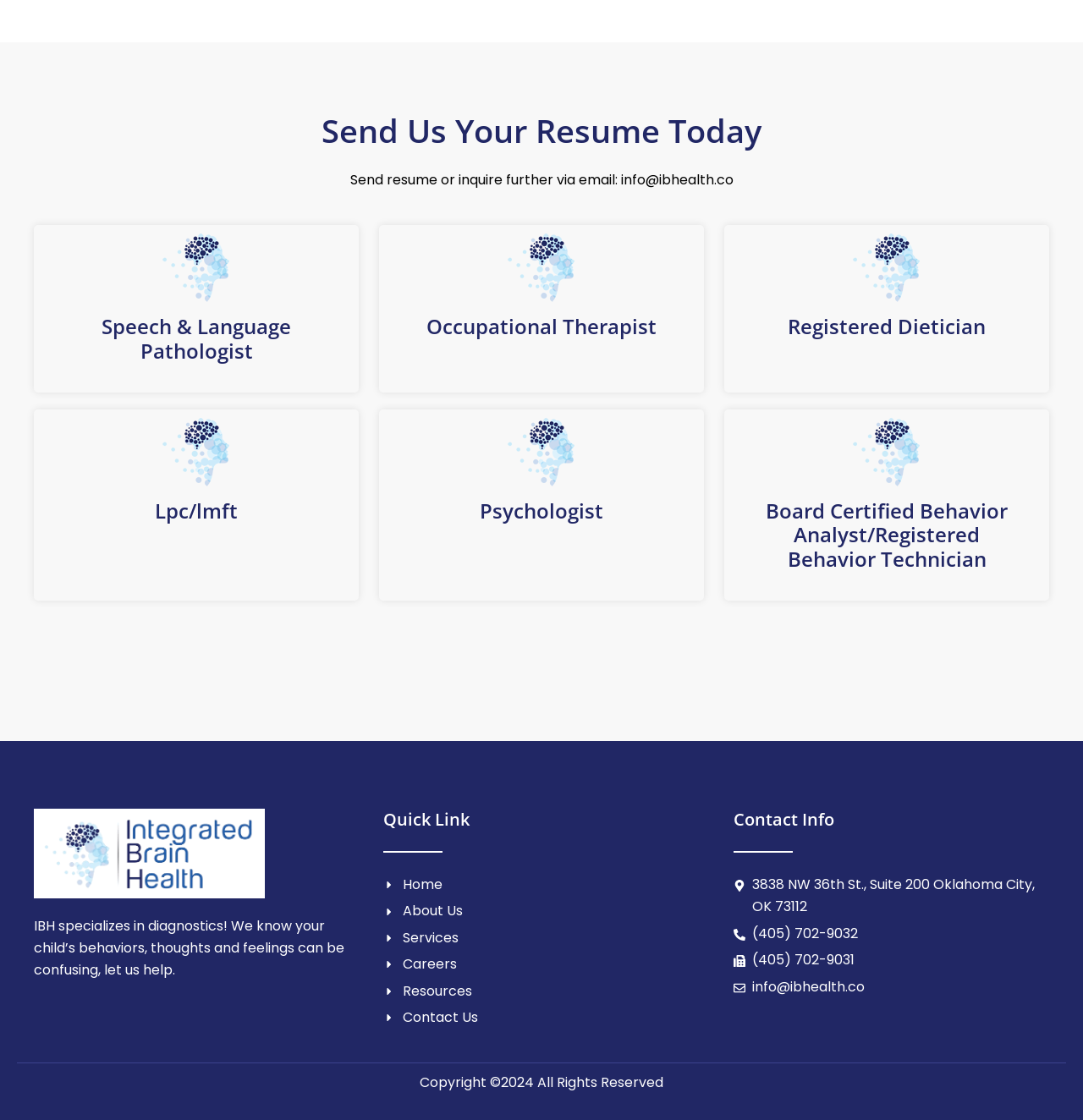Give the bounding box coordinates for the element described as: "(405) 702-9031".

[0.677, 0.848, 0.969, 0.867]